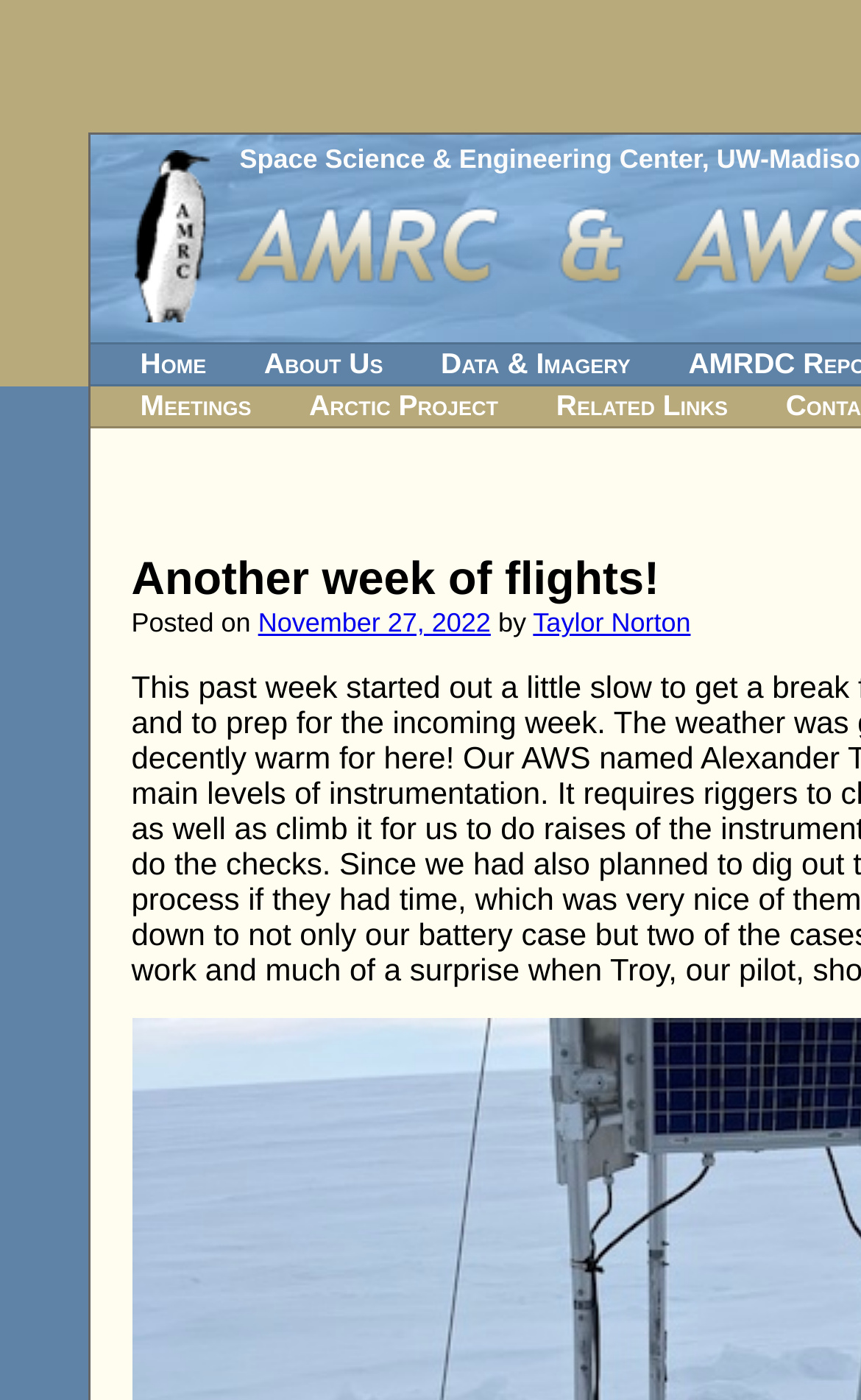Extract the main heading text from the webpage.

AMRC & AWS